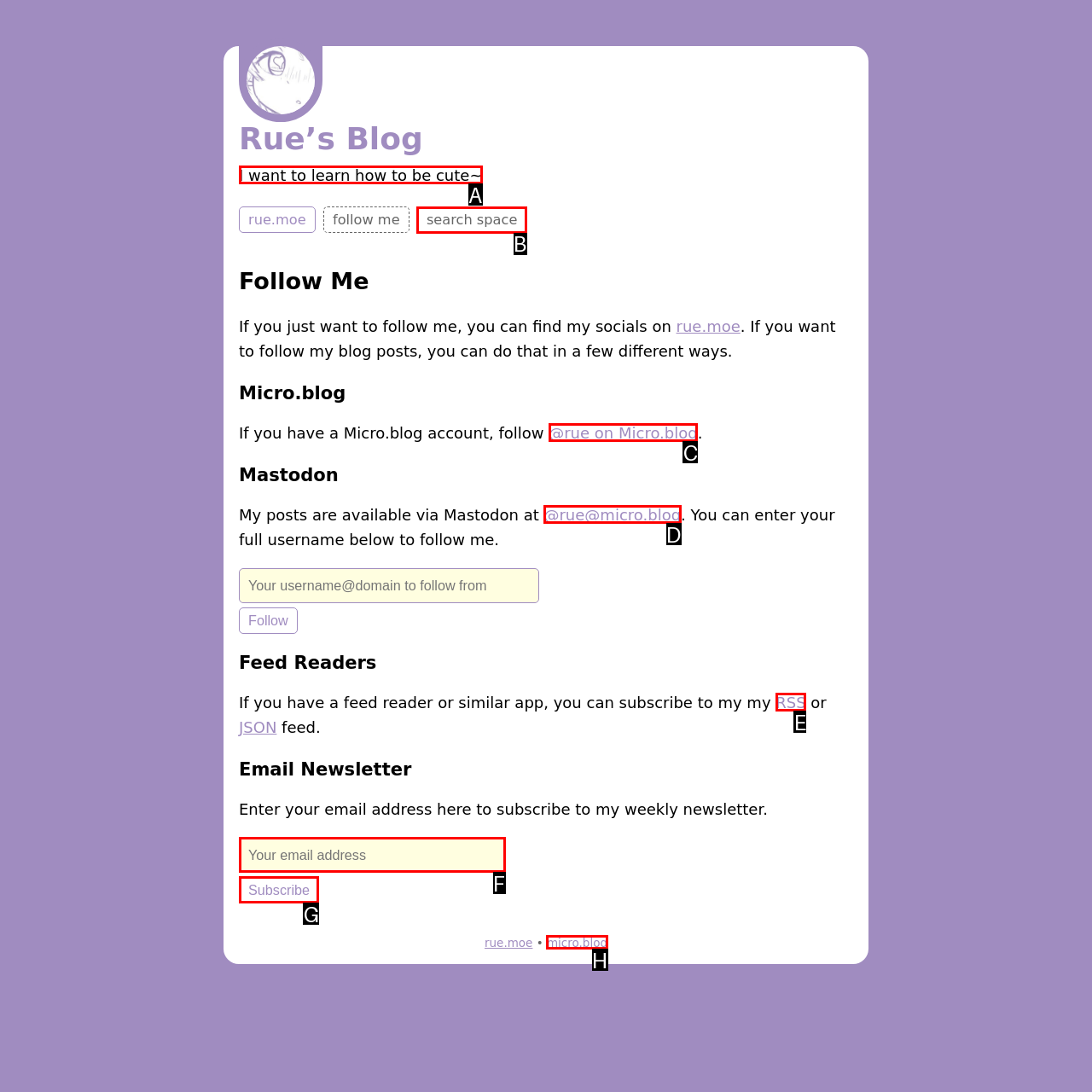Given the description: @rue on Micro.blog, identify the matching option. Answer with the corresponding letter.

C